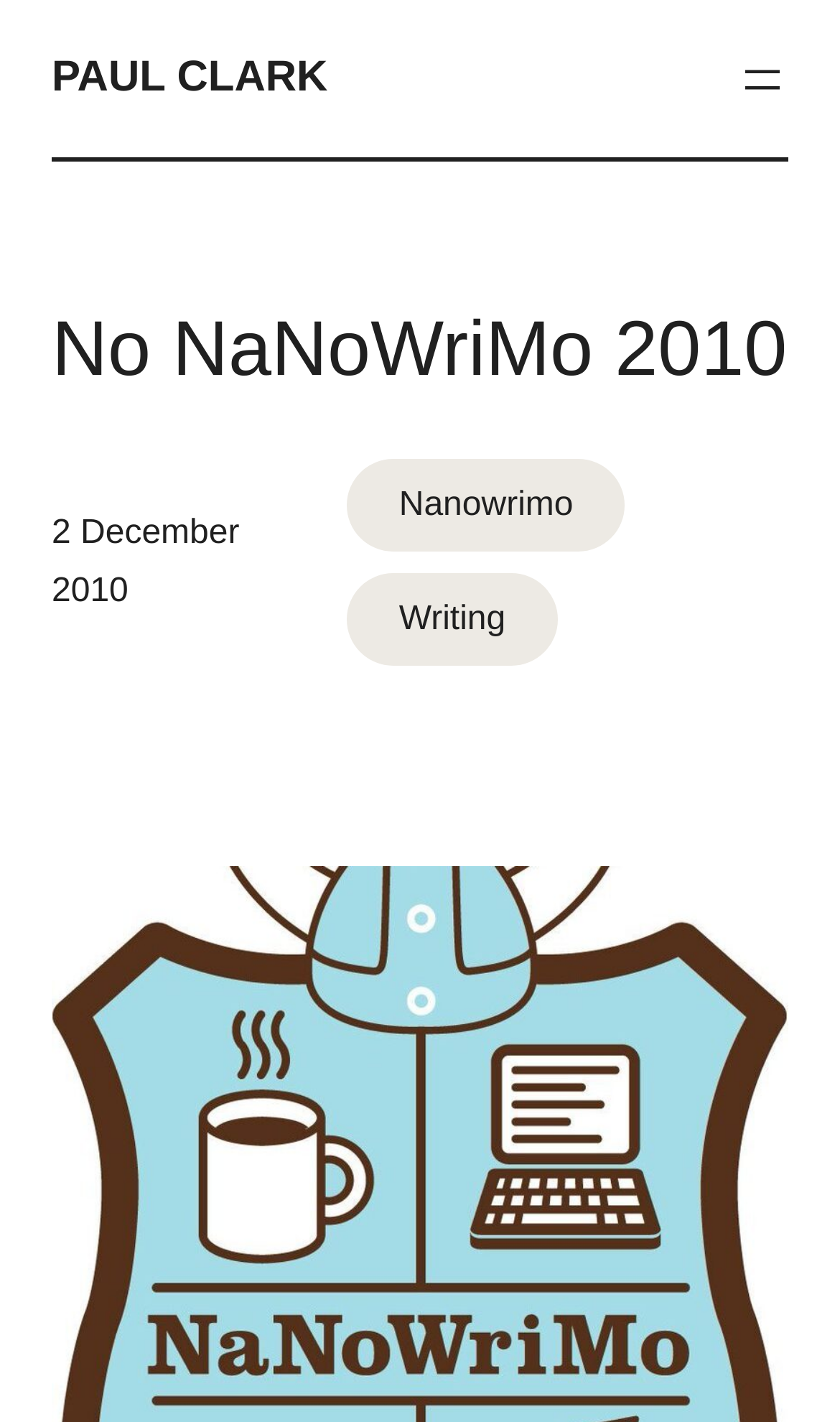Please determine the bounding box coordinates for the element with the description: "Nanowrimo".

[0.413, 0.323, 0.744, 0.388]